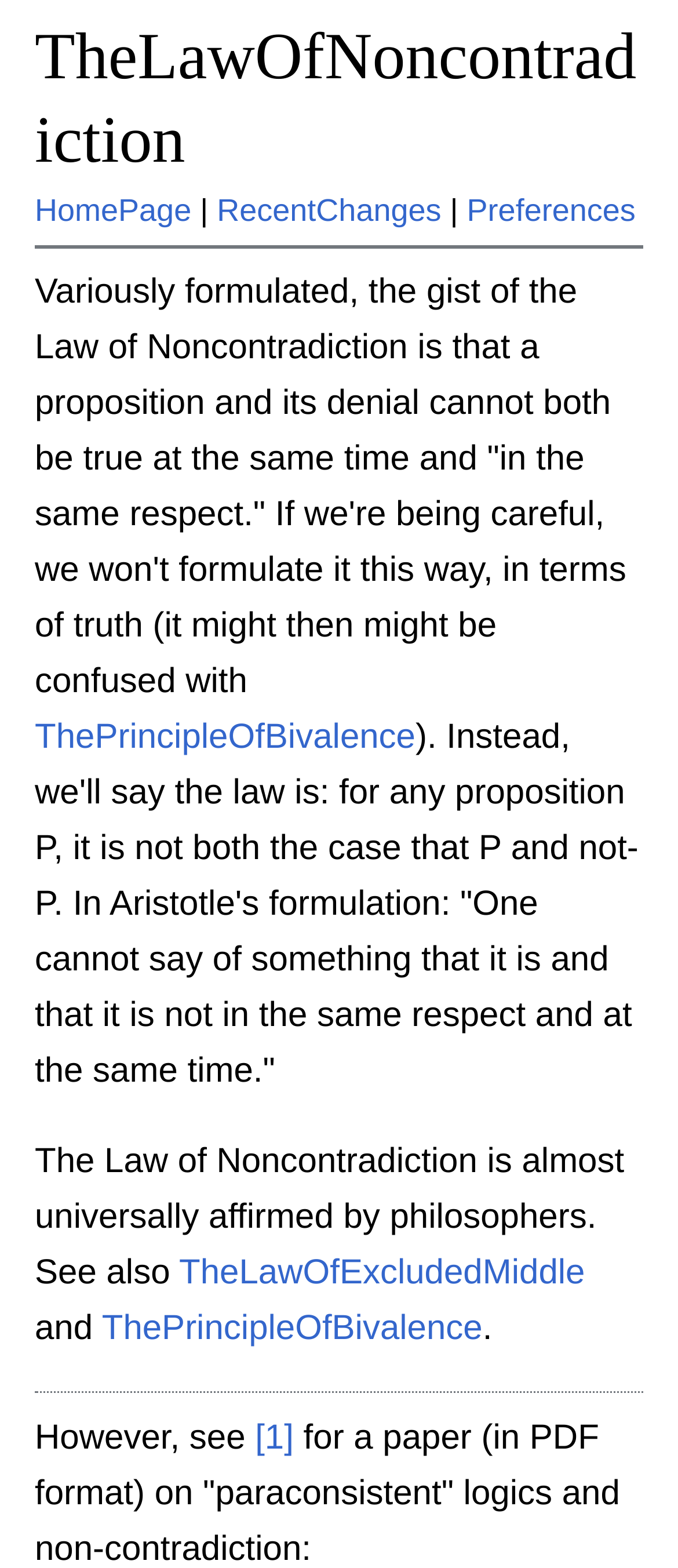Refer to the image and offer a detailed explanation in response to the question: What is the principle that is not to be confused with the law of noncontradiction?

According to the webpage, the law of noncontradiction should not be confused with the Principle of Bivalence, which is mentioned as a related concept.